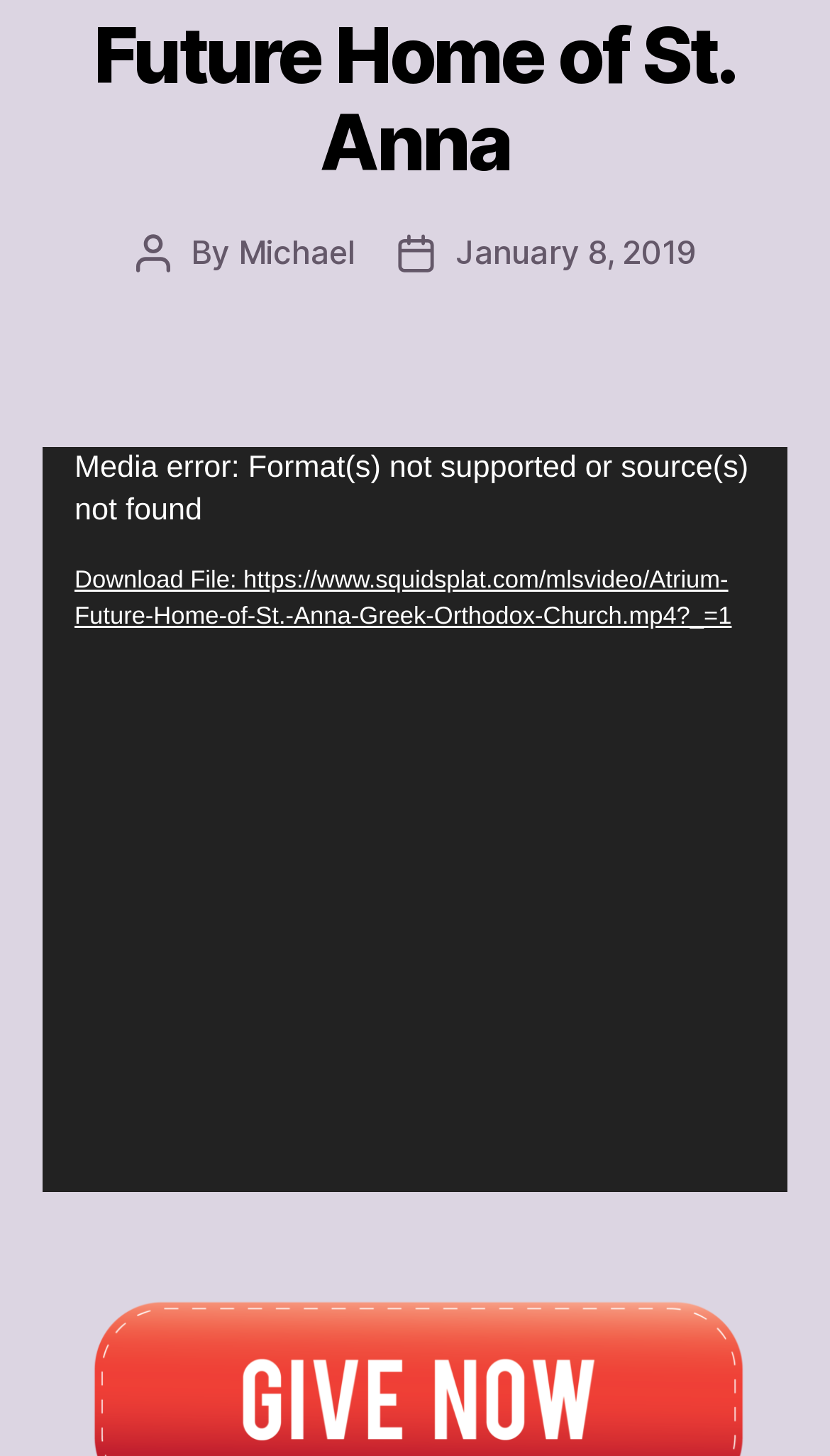Given the element description, predict the bounding box coordinates in the format (top-left x, top-left y, bottom-right x, bottom-right y). Make sure all values are between 0 and 1. Here is the element description: Michael

[0.287, 0.159, 0.429, 0.187]